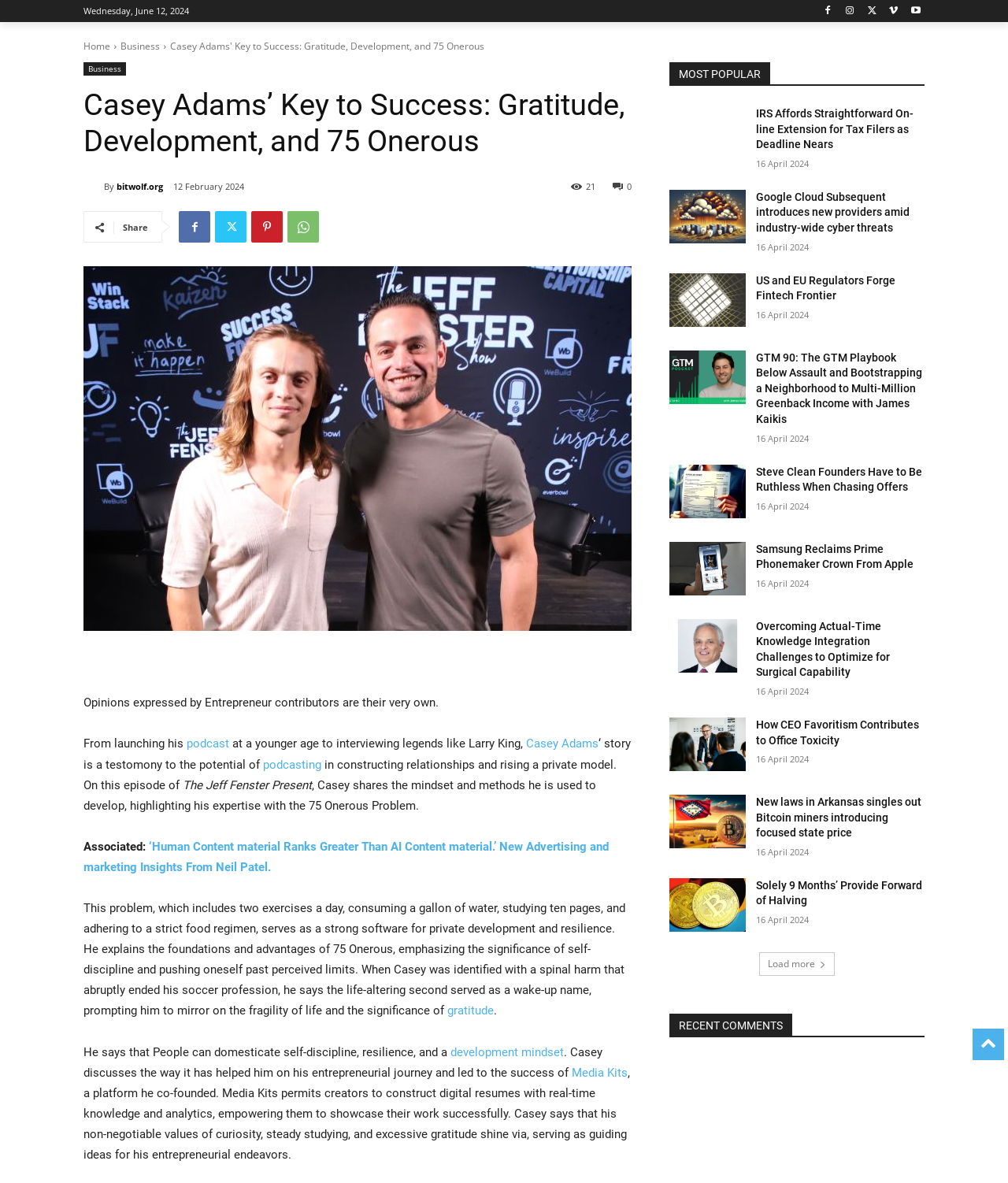Provide the bounding box coordinates of the UI element this sentence describes: "Youtube".

[0.899, 0.002, 0.917, 0.017]